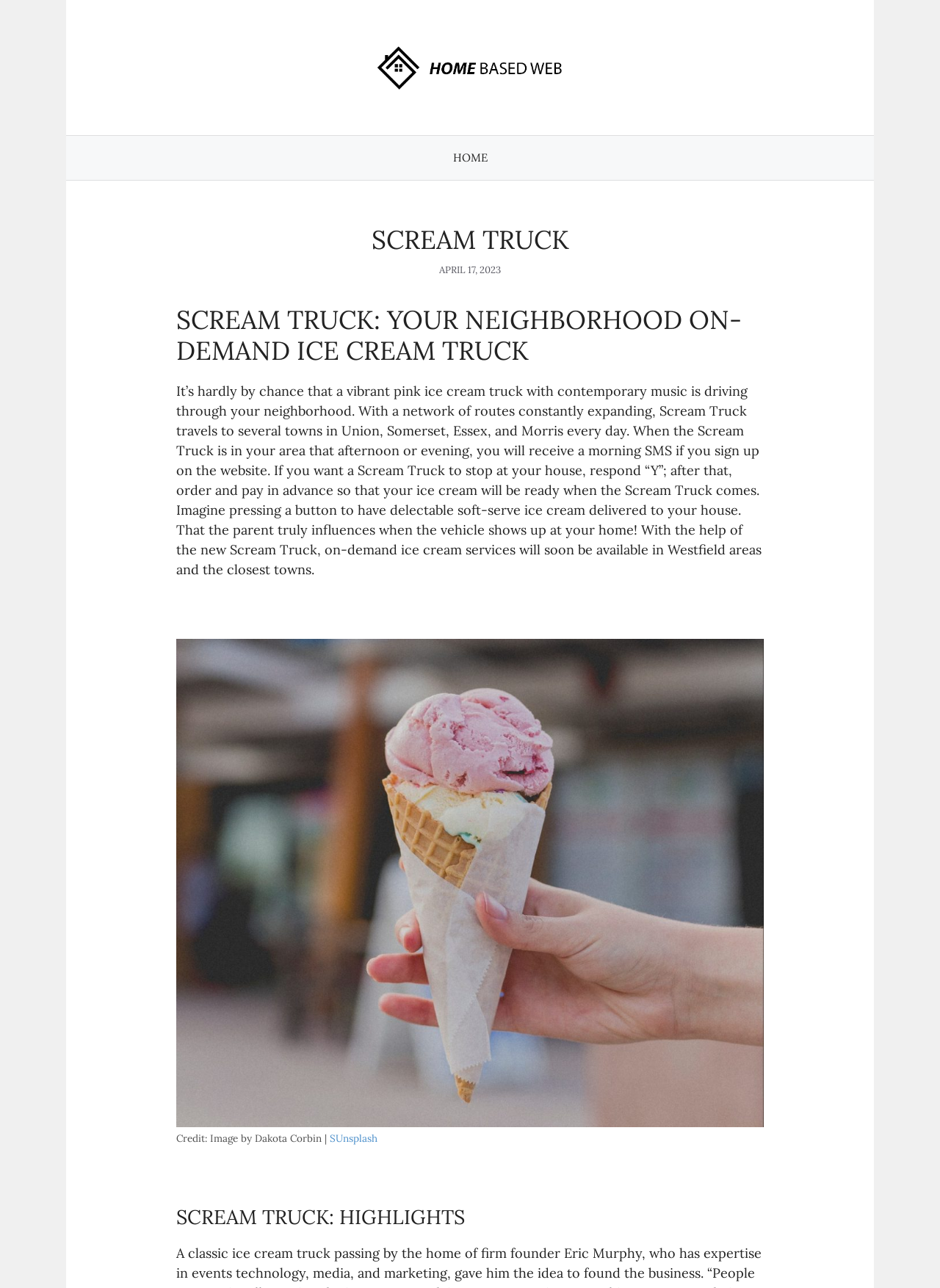What is required to order ice cream from Scream Truck?
Refer to the screenshot and answer in one word or phrase.

Sign up and respond 'Y'